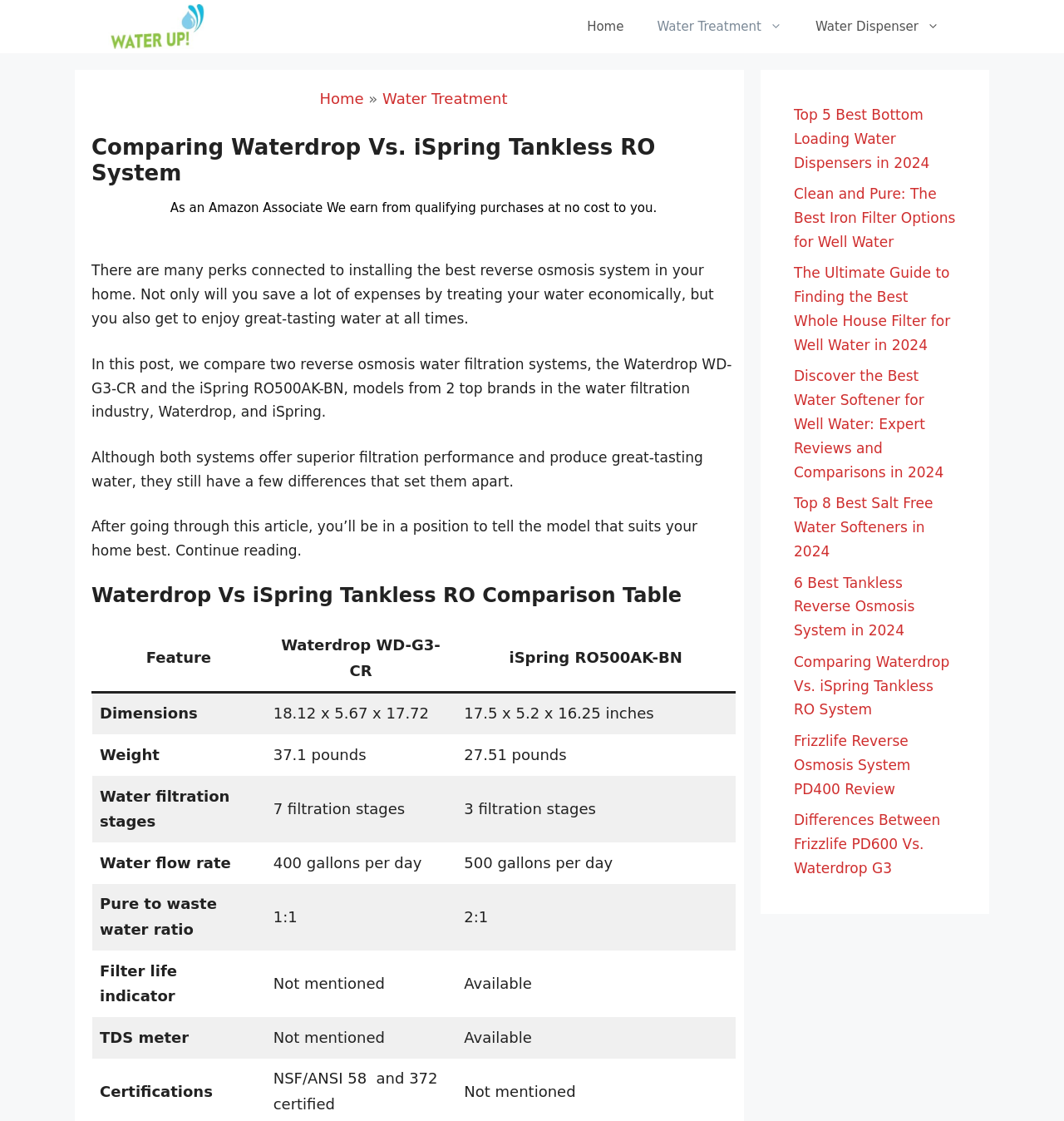Locate the bounding box coordinates of the clickable region necessary to complete the following instruction: "Click the 'Home' link in the navigation bar". Provide the coordinates in the format of four float numbers between 0 and 1, i.e., [left, top, right, bottom].

[0.536, 0.001, 0.602, 0.046]